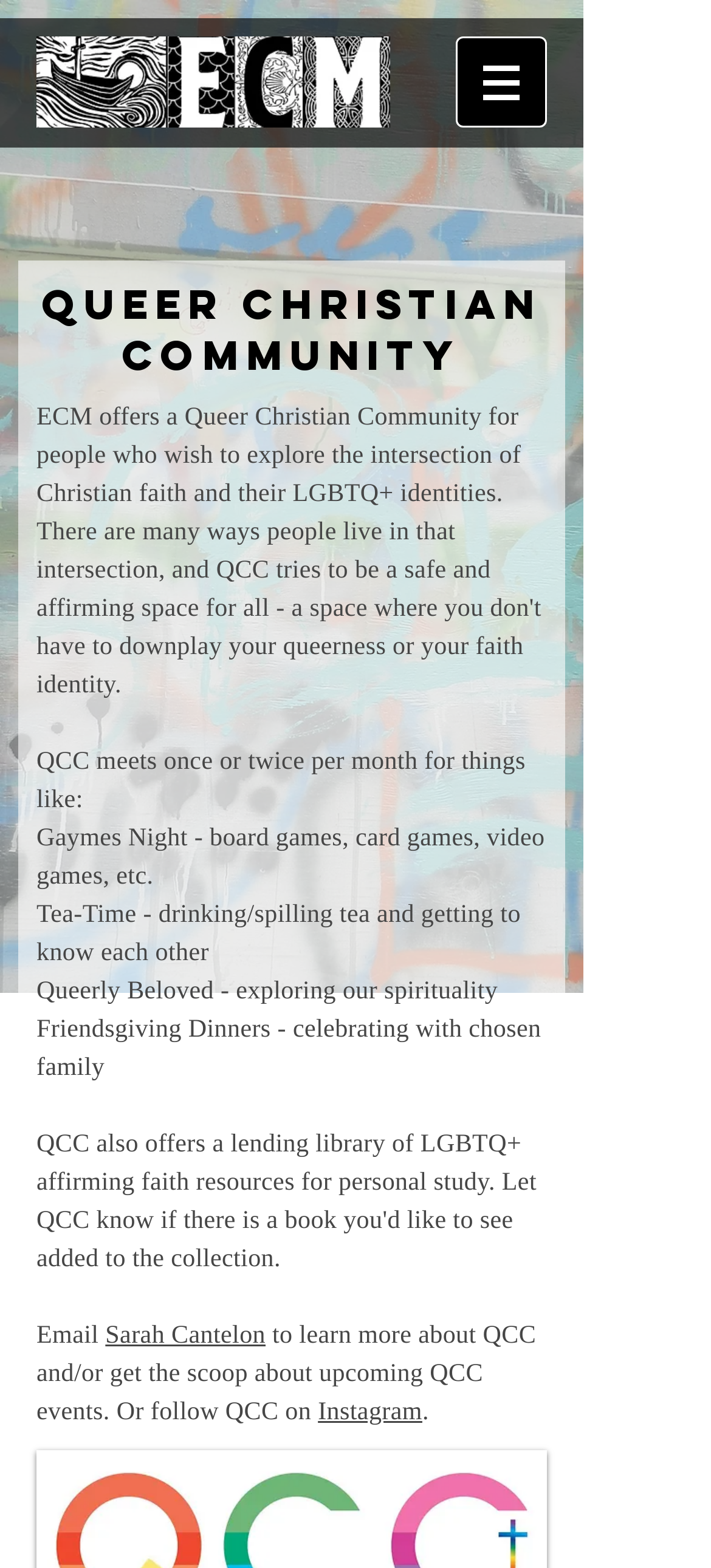Find and provide the bounding box coordinates for the UI element described here: "Travel". The coordinates should be given as four float numbers between 0 and 1: [left, top, right, bottom].

None